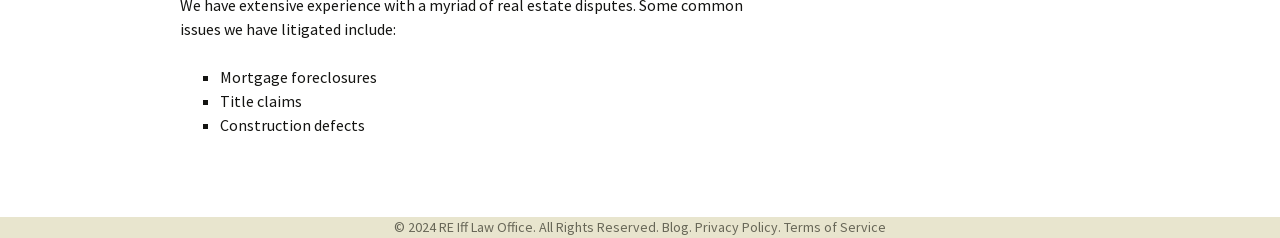Refer to the image and answer the question with as much detail as possible: What is the name of the law office?

I found the static text element '© 2024 RE Iff Law Office. All Rights Reserved.' at the bottom of the webpage, which mentions the name of the law office as 'RE Iff Law Office'.